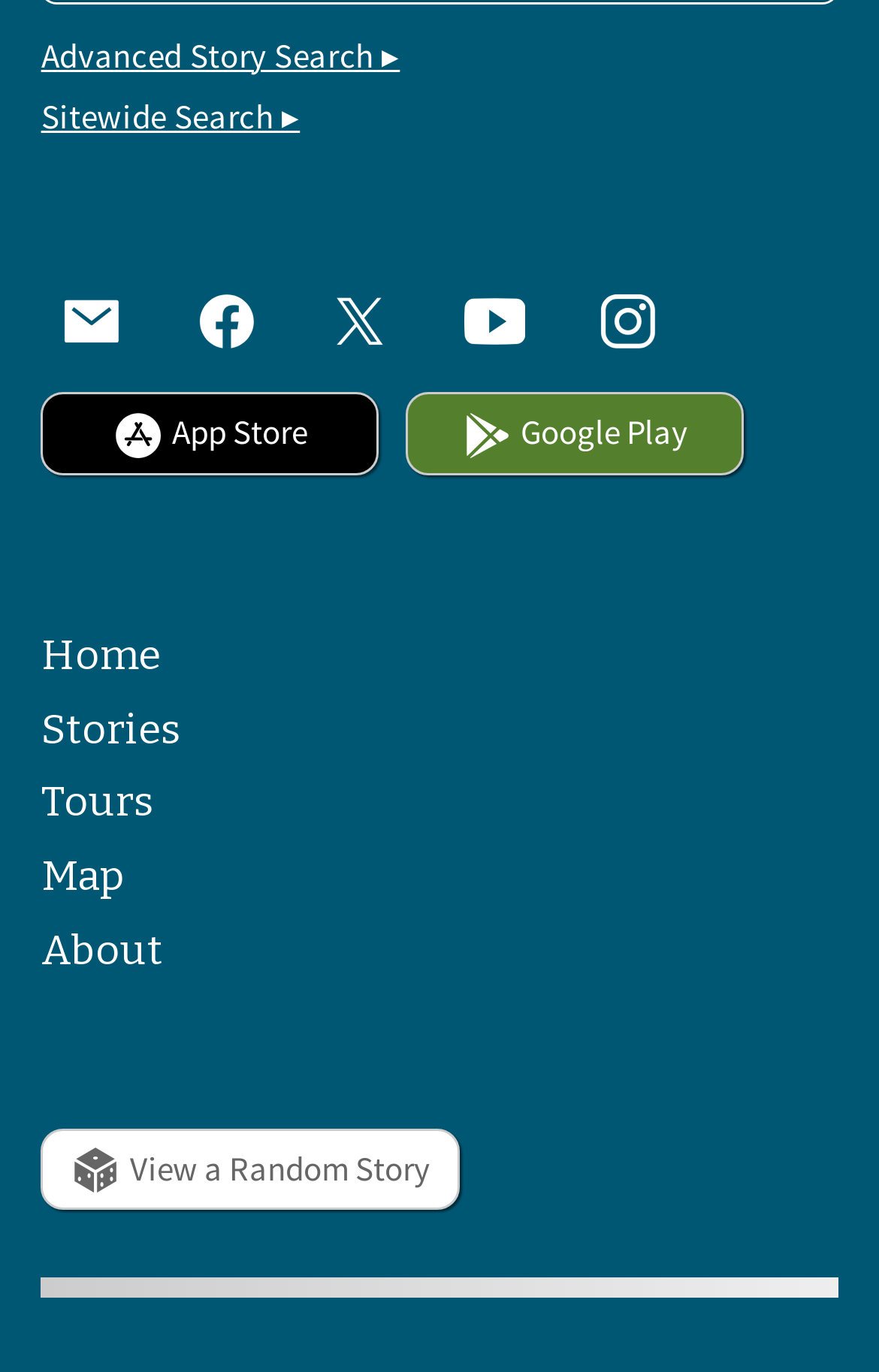Please identify the bounding box coordinates of the element's region that needs to be clicked to fulfill the following instruction: "View a random story". The bounding box coordinates should consist of four float numbers between 0 and 1, i.e., [left, top, right, bottom].

[0.047, 0.822, 0.522, 0.882]